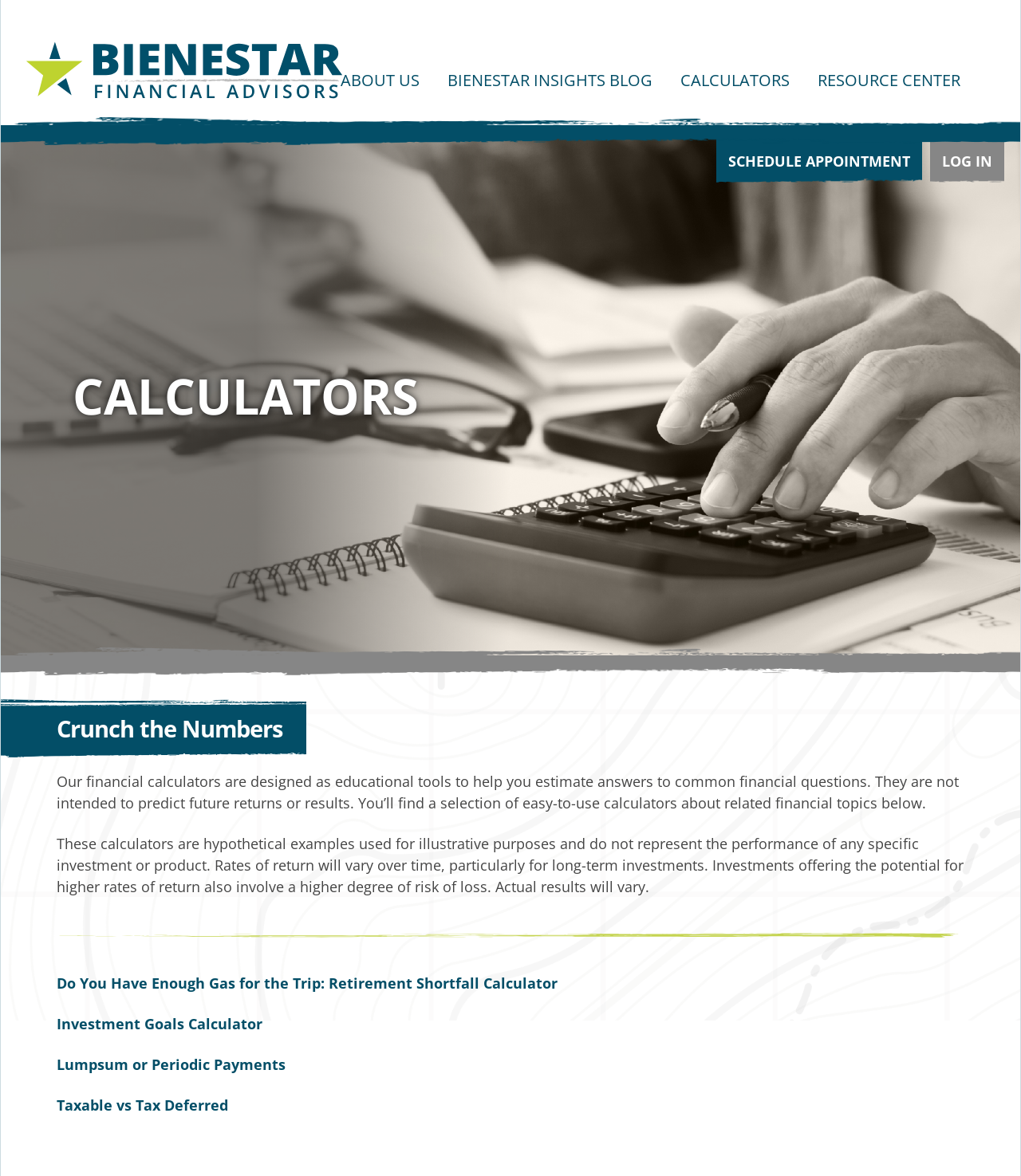Pinpoint the bounding box coordinates of the clickable area necessary to execute the following instruction: "Go to ABOUT US page". The coordinates should be given as four float numbers between 0 and 1, namely [left, top, right, bottom].

[0.322, 0.051, 0.423, 0.086]